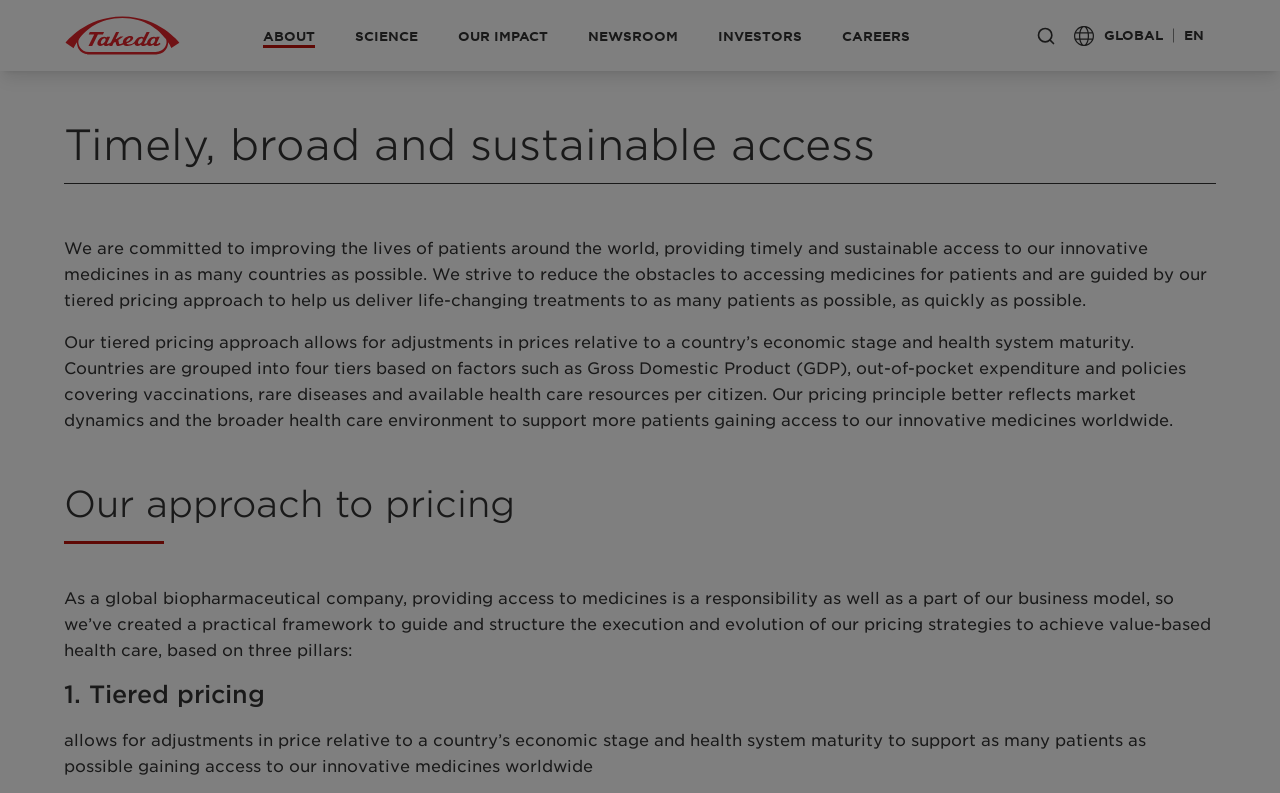Extract the top-level heading from the webpage and provide its text.

Timely, broad and sustainable access | Takeda Pharmaceuticals